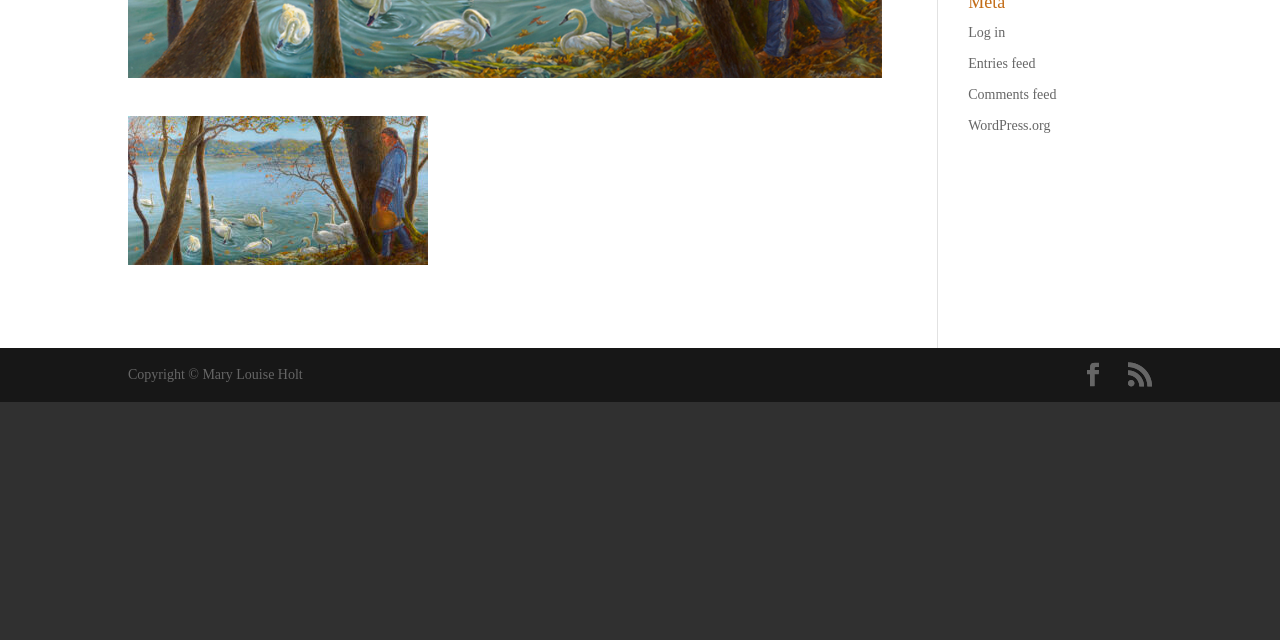Provide the bounding box for the UI element matching this description: "RSS".

[0.881, 0.568, 0.9, 0.609]